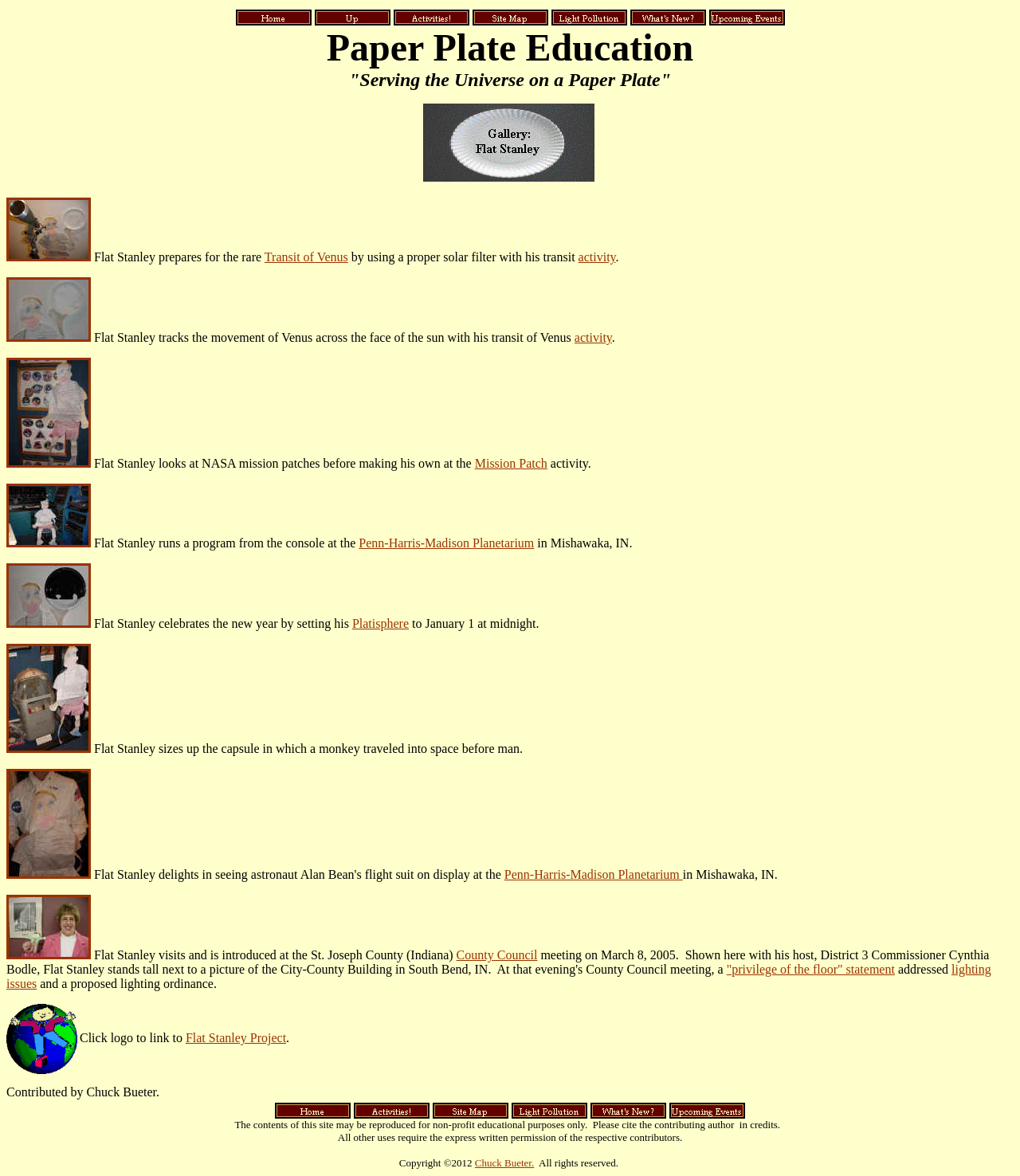Pinpoint the bounding box coordinates of the clickable element needed to complete the instruction: "Read about Flat Stanley's visit to the St. Joseph County Council". The coordinates should be provided as four float numbers between 0 and 1: [left, top, right, bottom].

[0.089, 0.806, 0.447, 0.818]